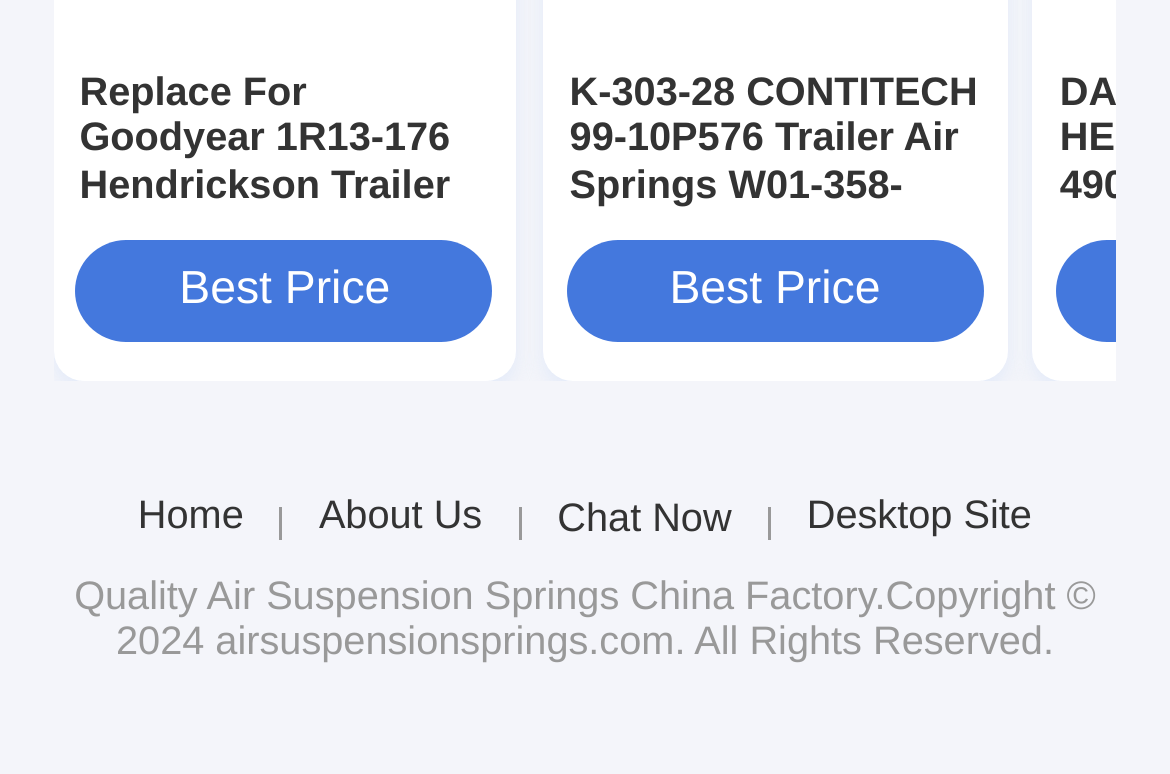What is the category of the product linked by 'Air Suspension Springs'?
Kindly offer a comprehensive and detailed response to the question.

I found the link element [188] with text 'Air Suspension Springs' and its corresponding heading element [272] with the same text. This suggests that the product linked by 'Air Suspension Springs' belongs to the category of Air Suspension Springs.